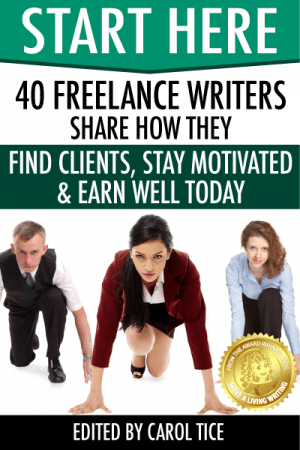Give an in-depth summary of the scene depicted in the image.

The image features the cover of a book titled "START HERE: 40 Freelance Writers SHARE HOW THEY FIND CLIENTS, STAY MOTIVATED & EARN WELL TODAY." The cover design prominently displays the title in bold, eye-catching text, emphasizing its focus on the experiences and insights of freelance writers. Below the title, the text encourages readers to discover strategies for gaining clients and maintaining motivation in the freelance profession. 

In the foreground, three professional individuals are depicted in dynamic poses: a woman in a suit is crouched forward, suggesting readiness and determination; to her sides, a man and a woman are positioned in thoughtful stances, embodying collaboration and diversity in the freelance field. The design includes a medal graphic, further highlighting the book's credibility, and it is edited by Carol Tice, a recognized figure in the freelance writing community. This cover encapsulates the essence of motivation and career advancement in freelancing, appealing to both aspiring and established writers.